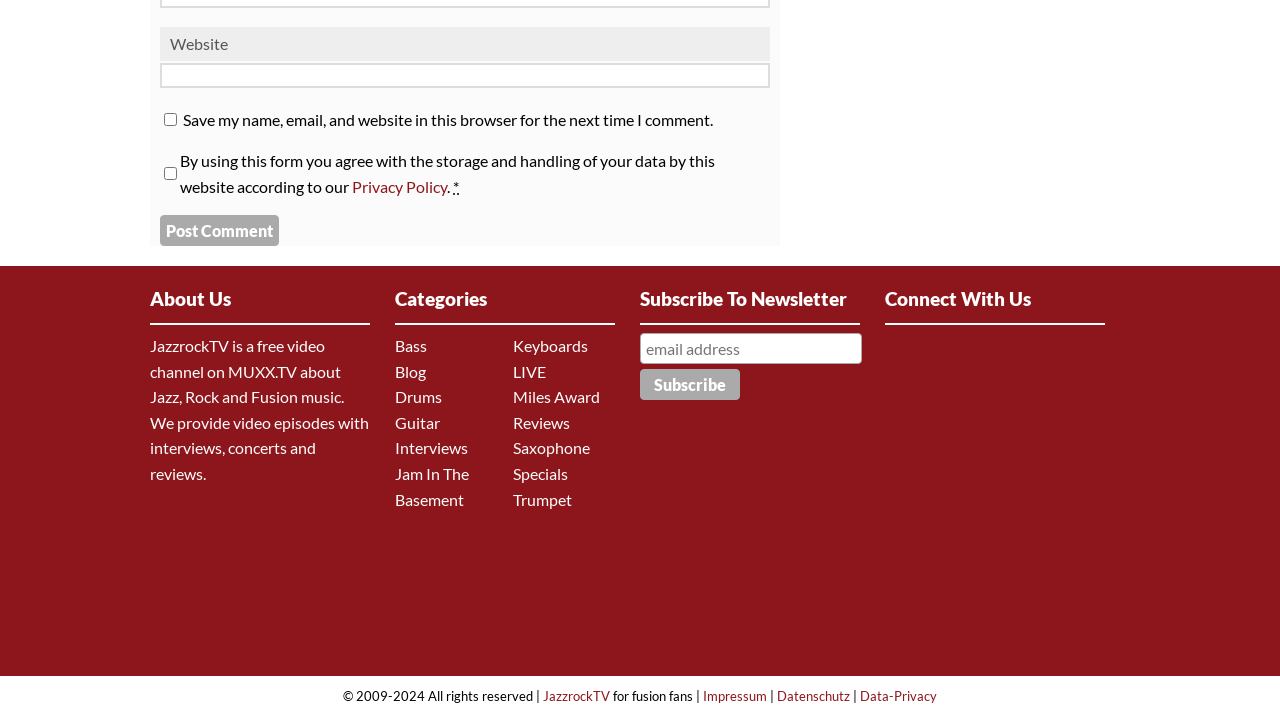Provide the bounding box coordinates of the section that needs to be clicked to accomplish the following instruction: "Subscribe to the newsletter."

[0.5, 0.515, 0.578, 0.558]